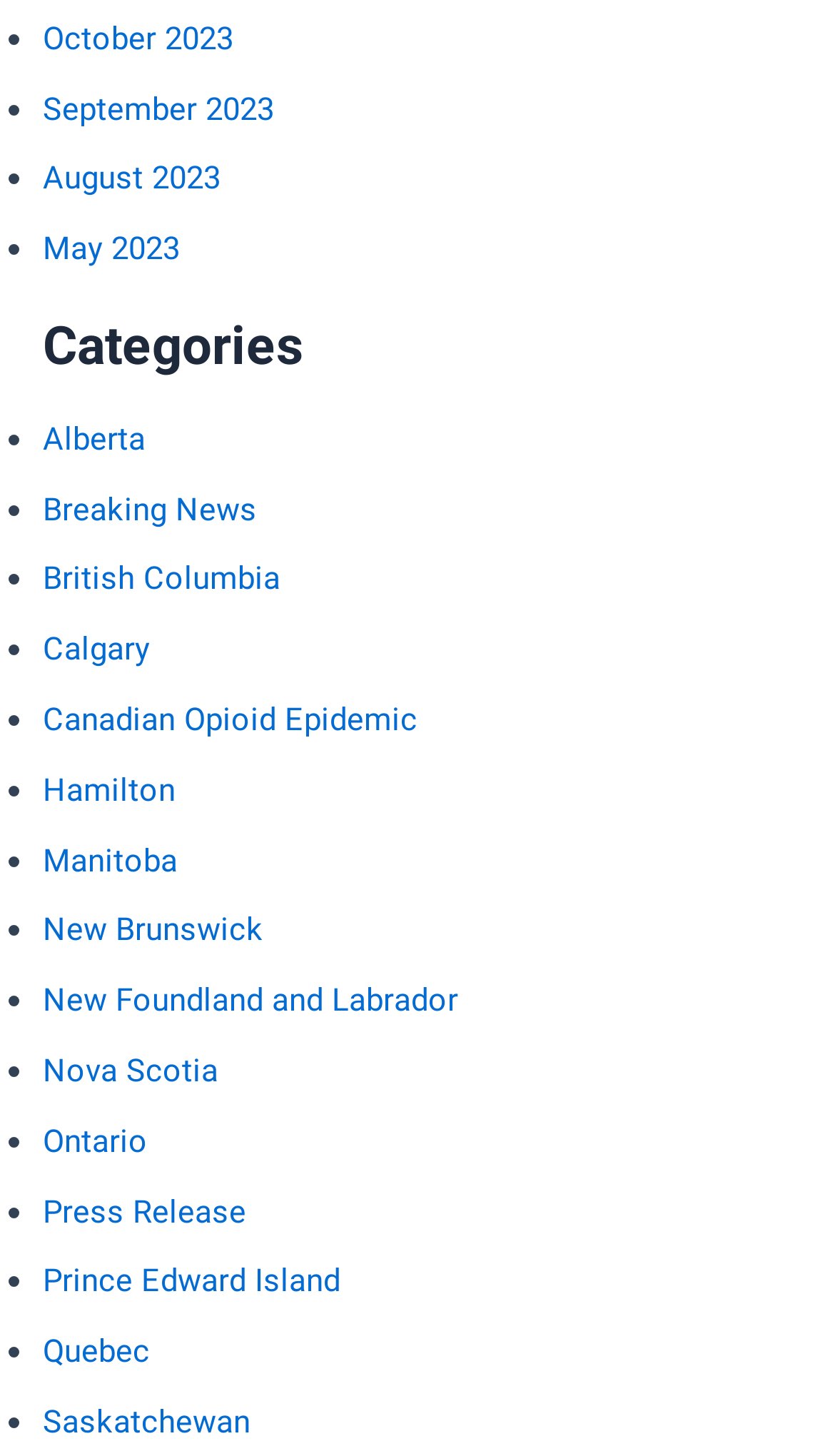What is the most recent month listed?
Make sure to answer the question with a detailed and comprehensive explanation.

I looked at the links at the top of the page and found that 'October 2023' is the first link, indicating that it is the most recent month listed.